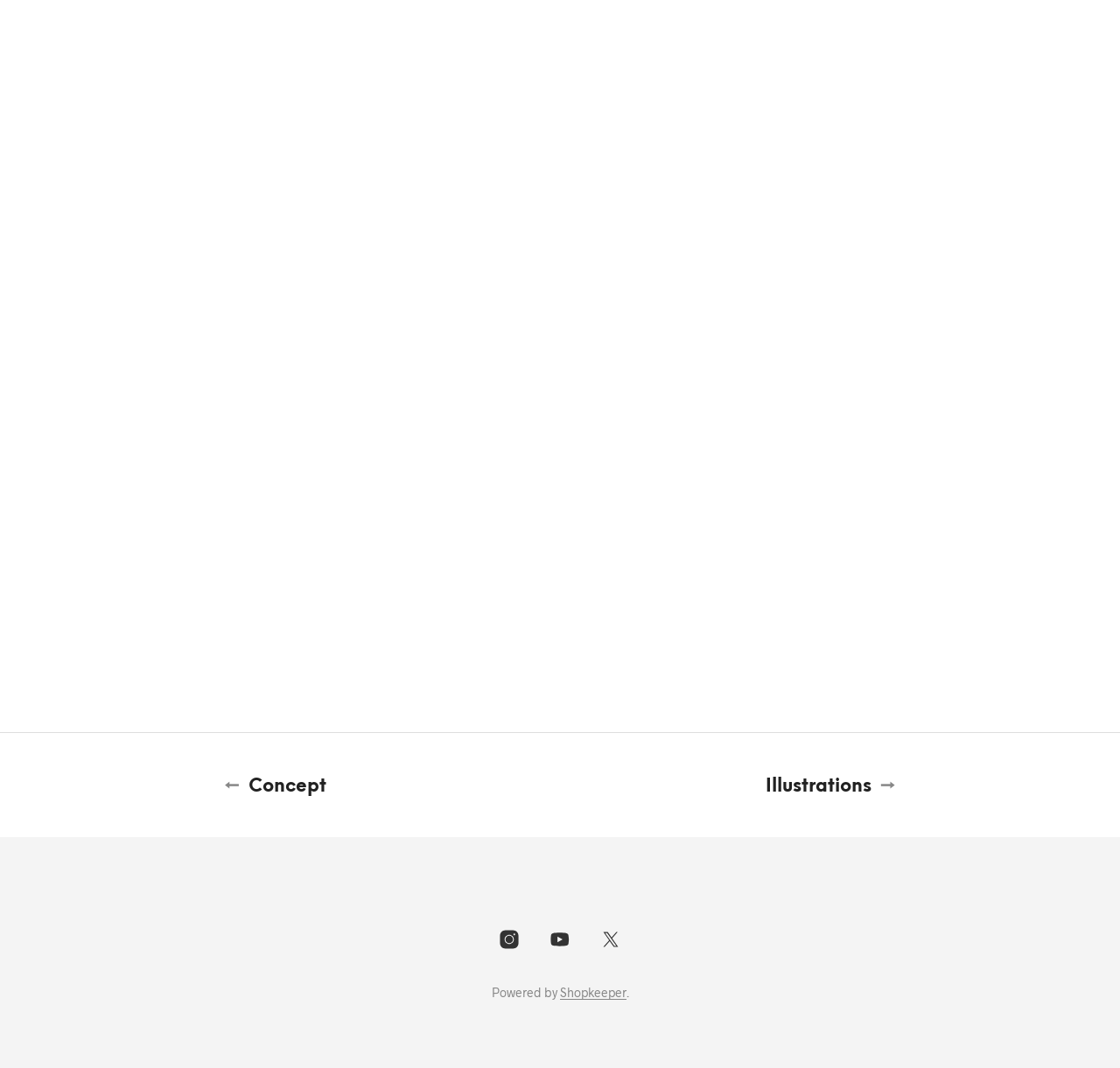Please answer the following query using a single word or phrase: 
What is the purpose of the '← Concept' link?

To navigate to the previous concept